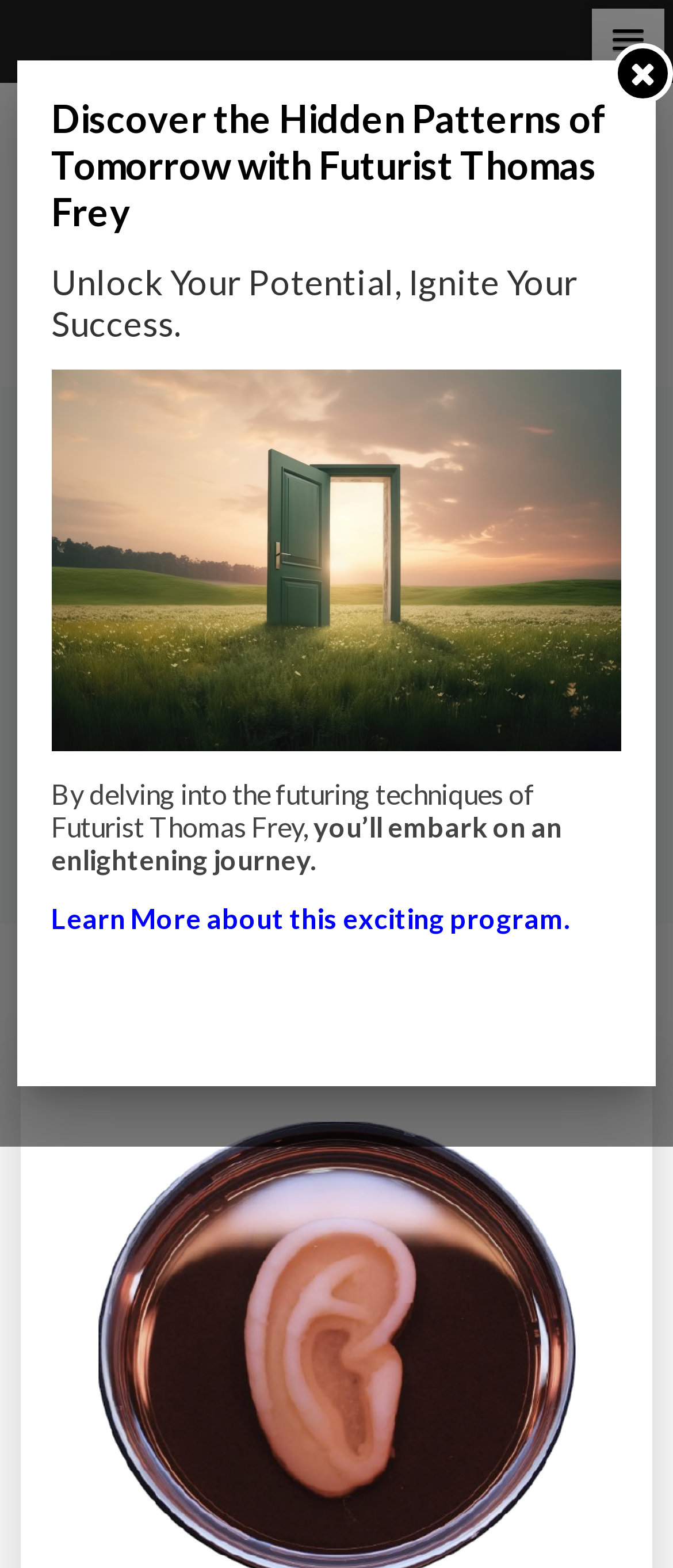Please find the bounding box for the following UI element description. Provide the coordinates in (top-left x, top-left y, bottom-right x, bottom-right y) format, with values between 0 and 1: MENU

[0.879, 0.006, 0.987, 0.046]